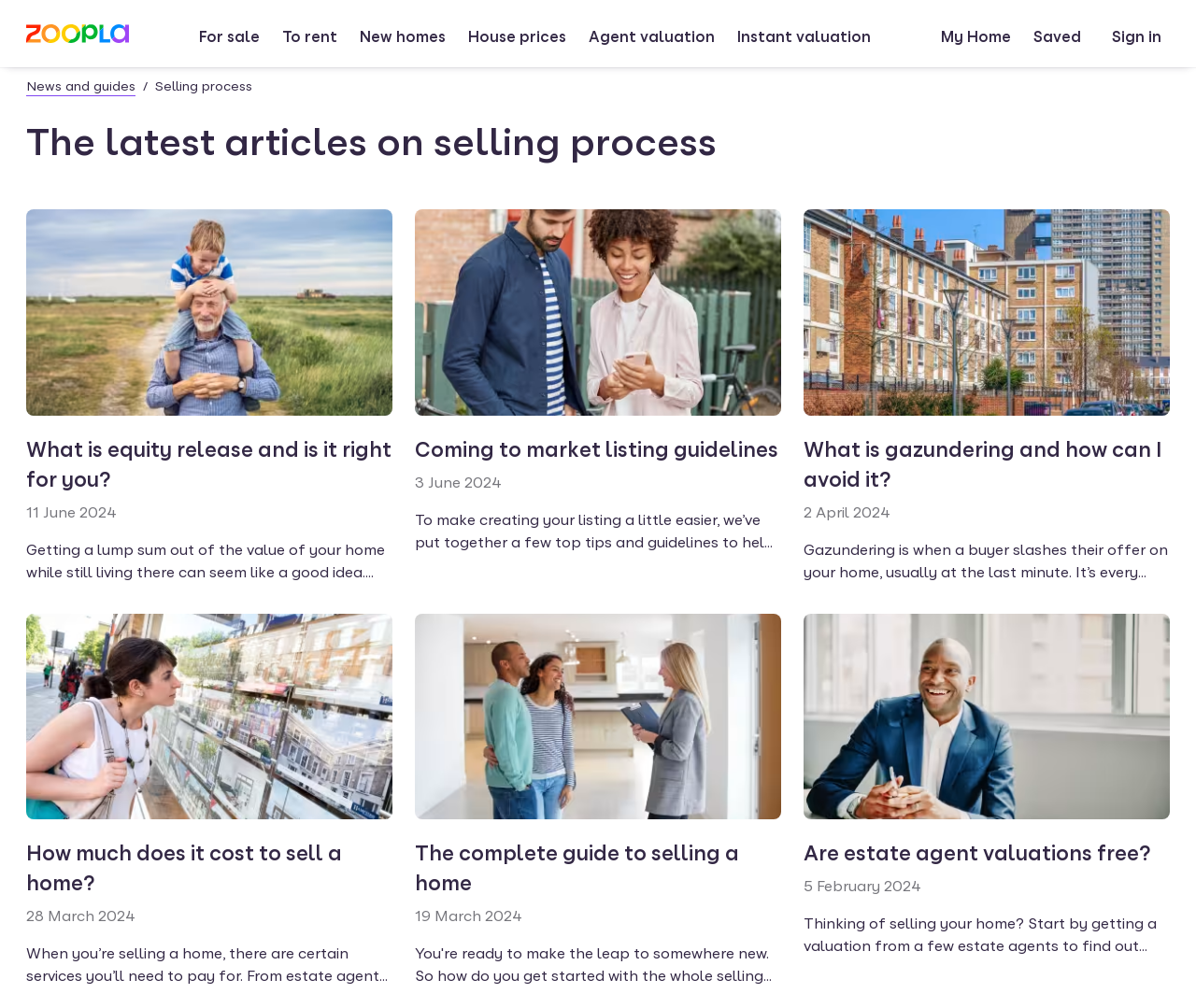Given the element description Contact, identify the bounding box coordinates for the UI element on the webpage screenshot. The format should be (top-left x, top-left y, bottom-right x, bottom-right y), with values between 0 and 1.

None